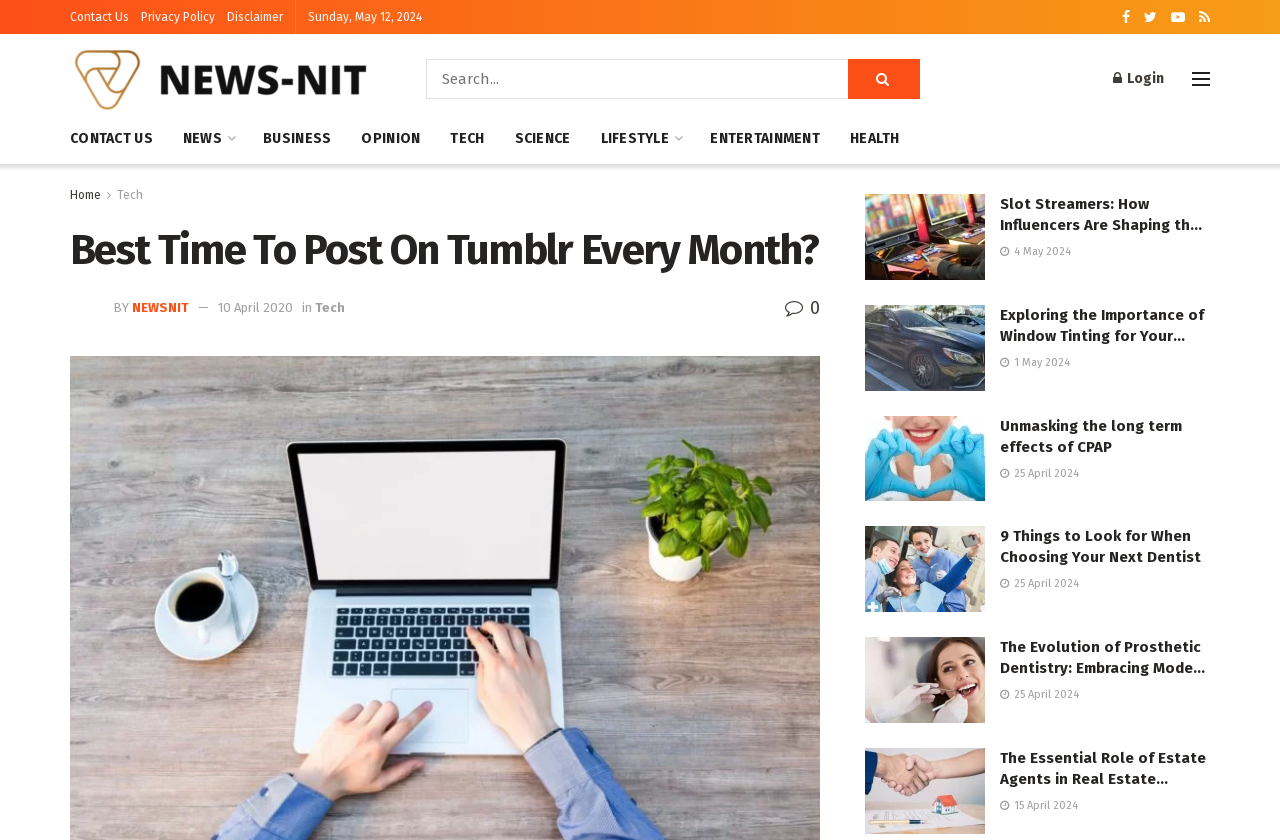Determine the bounding box coordinates of the region to click in order to accomplish the following instruction: "Search for something". Provide the coordinates as four float numbers between 0 and 1, specifically [left, top, right, bottom].

[0.333, 0.07, 0.718, 0.118]